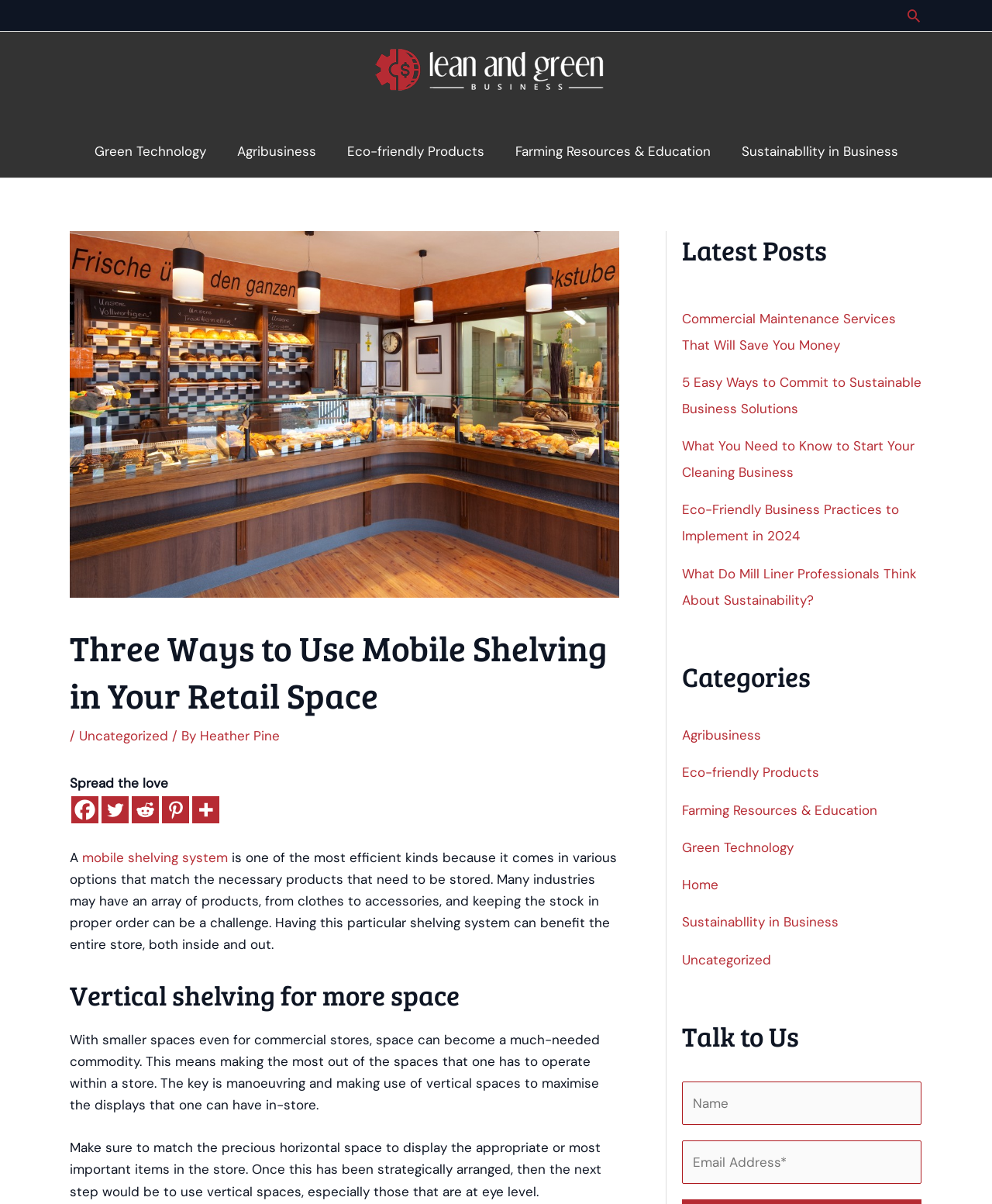Generate a detailed explanation of the webpage's features and information.

This webpage is about Lean and Green Business, with a focus on maximizing retail space using mobile shelving. At the top, there is a search icon link and a header and footer logo, which is an image. Below this, there is a navigation menu with links to various categories, including Green Technology, Agribusiness, and Sustainability in Business.

The main content of the page is divided into two sections. On the left, there is a header that reads "Three Ways to Use Mobile Shelving in Your Retail Space". Below this, there is an image of a modern bakery interior with glass display counters. The article discusses the benefits of using mobile shelving systems, including their ability to match the necessary products that need to be stored. It also highlights the importance of making the most out of vertical spaces to maximize displays in-store.

On the right, there are three complementary sections. The first section displays the latest posts, with links to articles such as "Commercial Maintenance Services That Will Save You Money" and "Eco-Friendly Business Practices to Implement in 2024". The second section displays categories, including Agribusiness, Eco-friendly Products, and Sustainability in Business. The third section has a heading "Talk to Us" and includes two textboxes for visitors to input their name and email address.

At the bottom of the page, there are social media links to Facebook, Twitter, Reddit, Pinterest, and More.